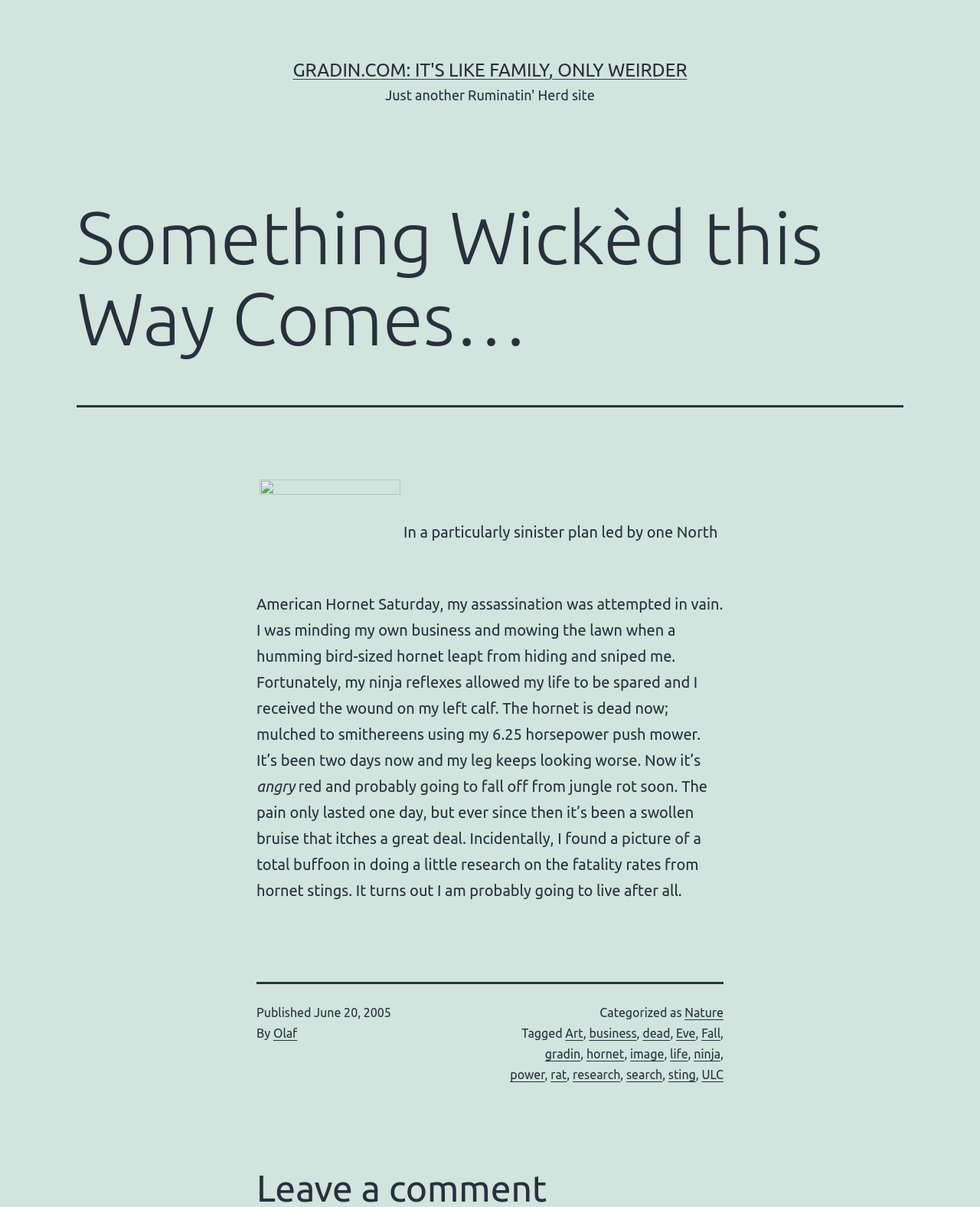Respond concisely with one word or phrase to the following query:
What is the main subject of the article?

Hornet sting